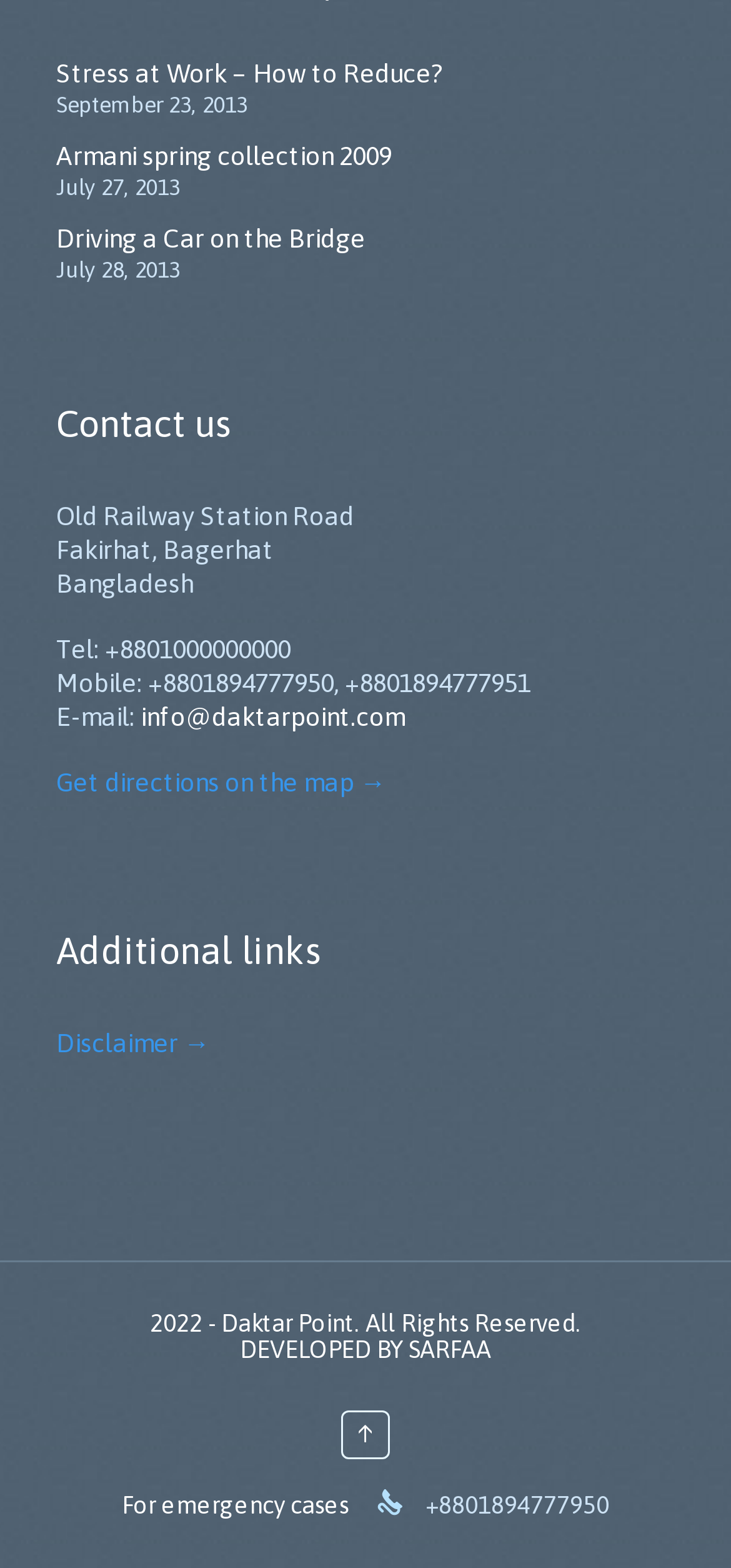Determine the bounding box coordinates for the clickable element to execute this instruction: "explore Green Living". Provide the coordinates as four float numbers between 0 and 1, i.e., [left, top, right, bottom].

None